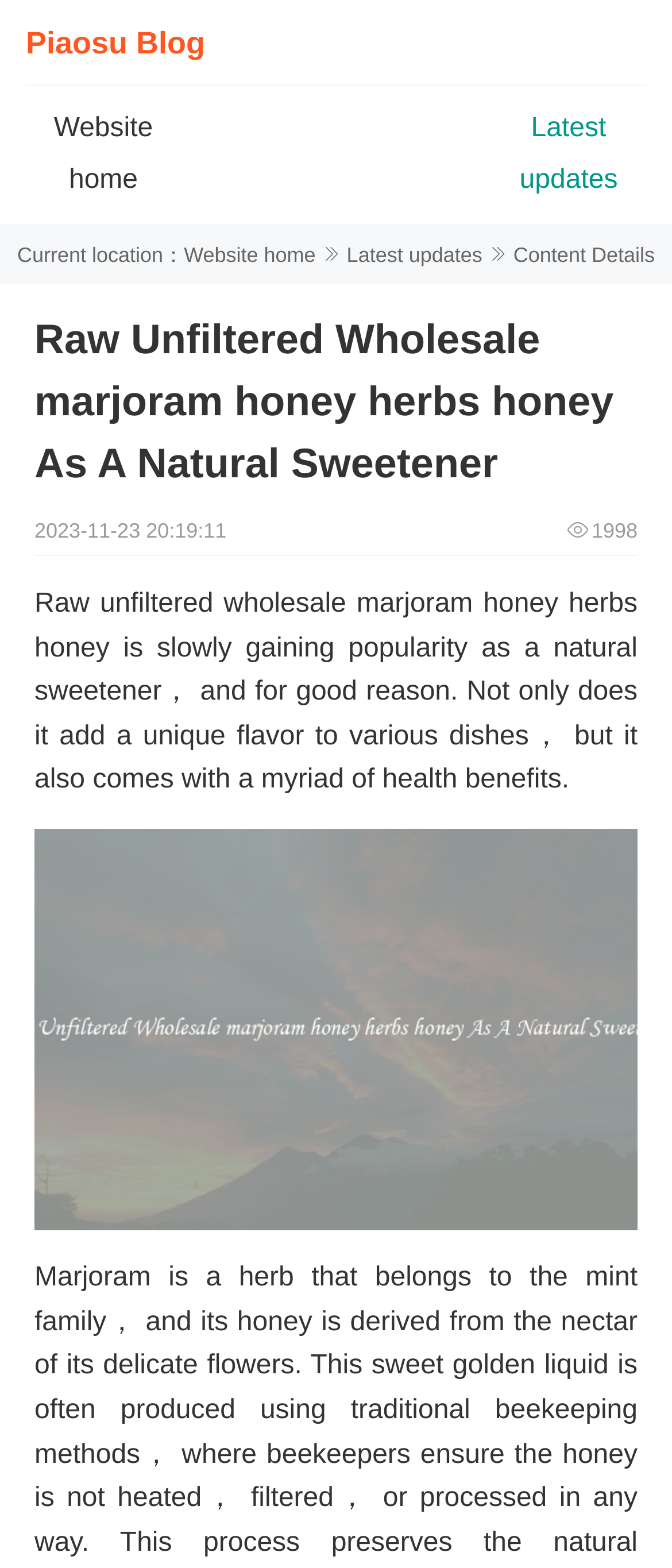What is the main title displayed on this webpage?

Raw Unfiltered Wholesale marjoram honey herbs honey As A Natural Sweetener